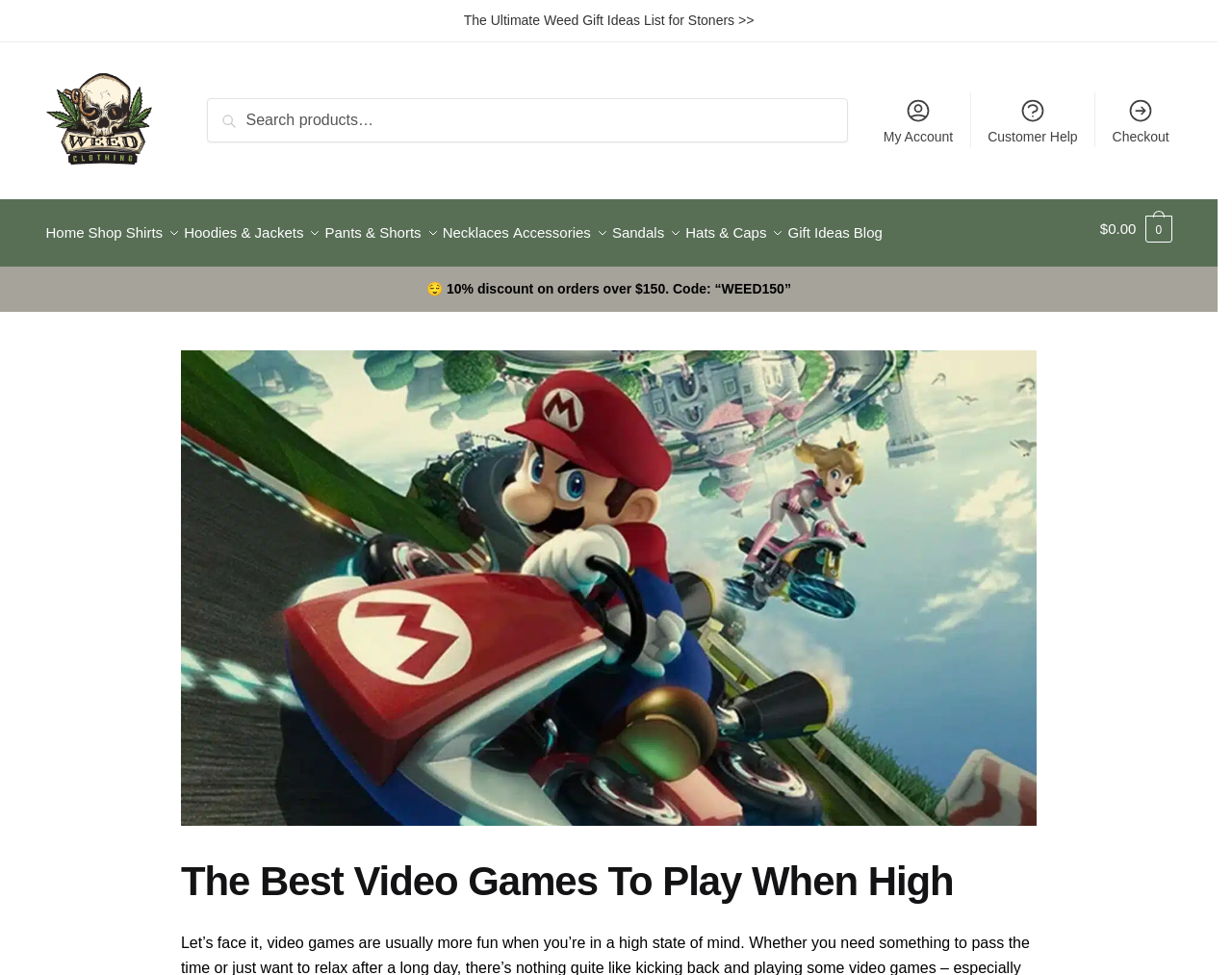Find the bounding box coordinates of the clickable area that will achieve the following instruction: "Search for something".

[0.168, 0.101, 0.689, 0.146]